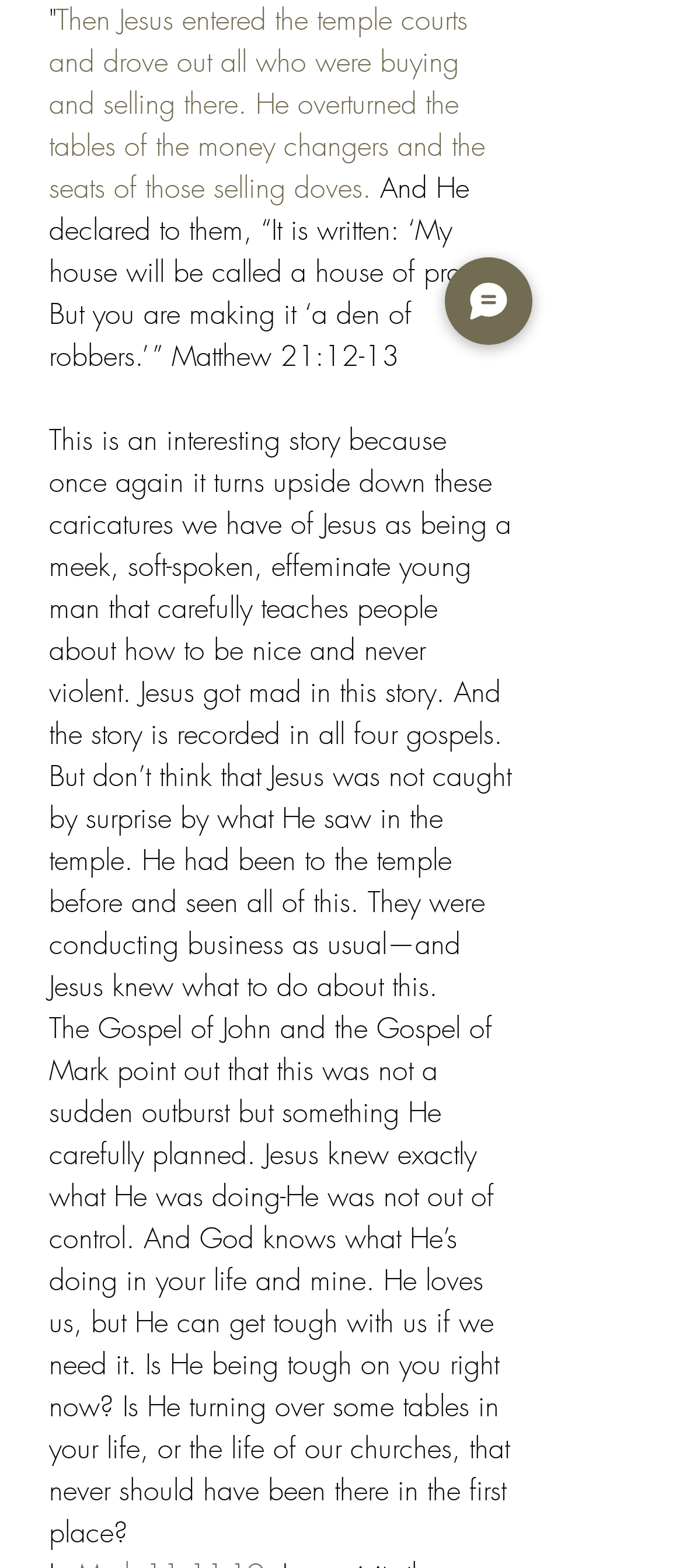Please find the bounding box coordinates (top-left x, top-left y, bottom-right x, bottom-right y) in the screenshot for the UI element described as follows: temple courts

[0.464, 0.0, 0.685, 0.025]